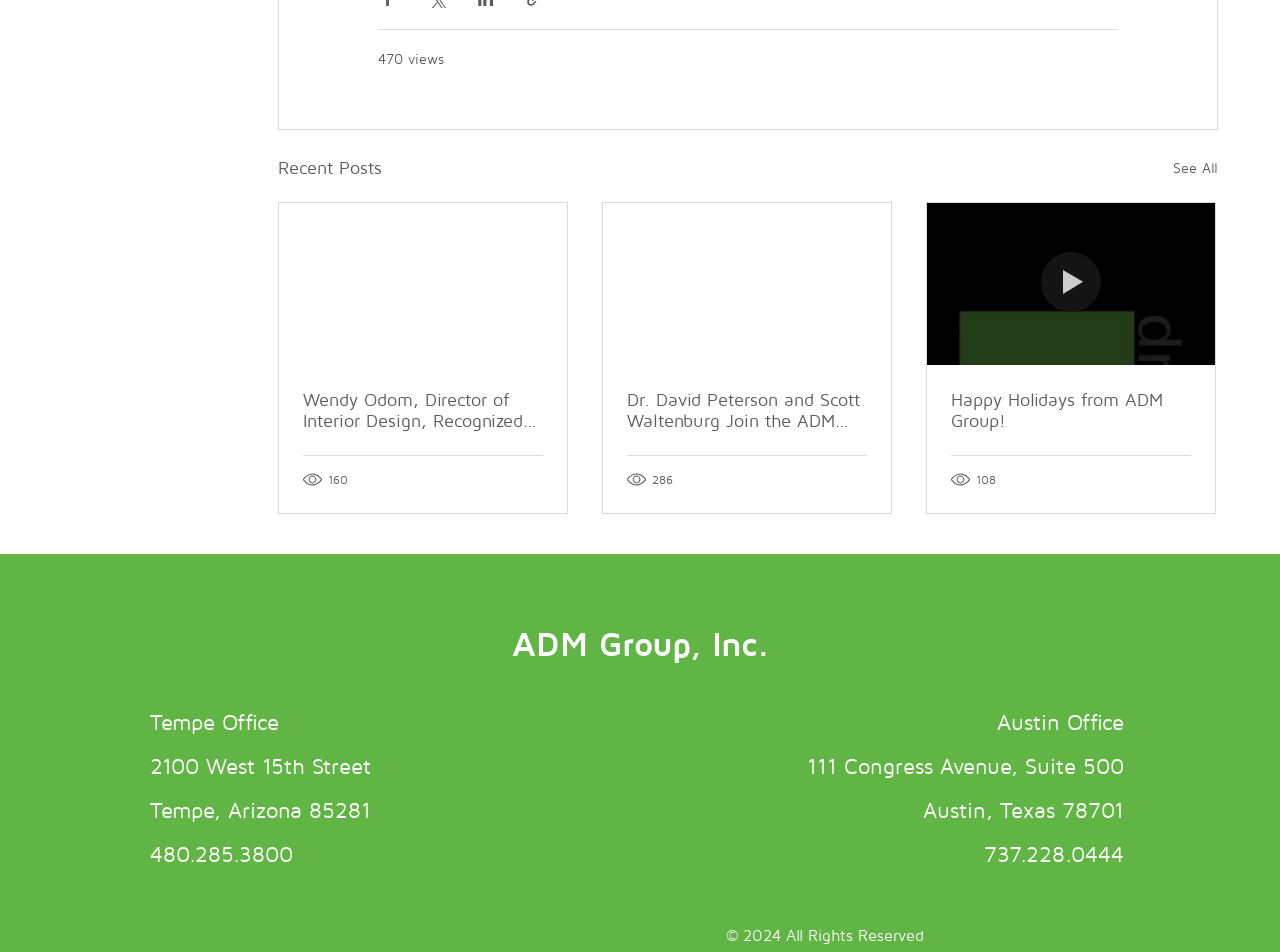Determine the bounding box coordinates of the region to click in order to accomplish the following instruction: "Get the address of Tempe Office". Provide the coordinates as four float numbers between 0 and 1, specifically [left, top, right, bottom].

[0.117, 0.791, 0.29, 0.818]